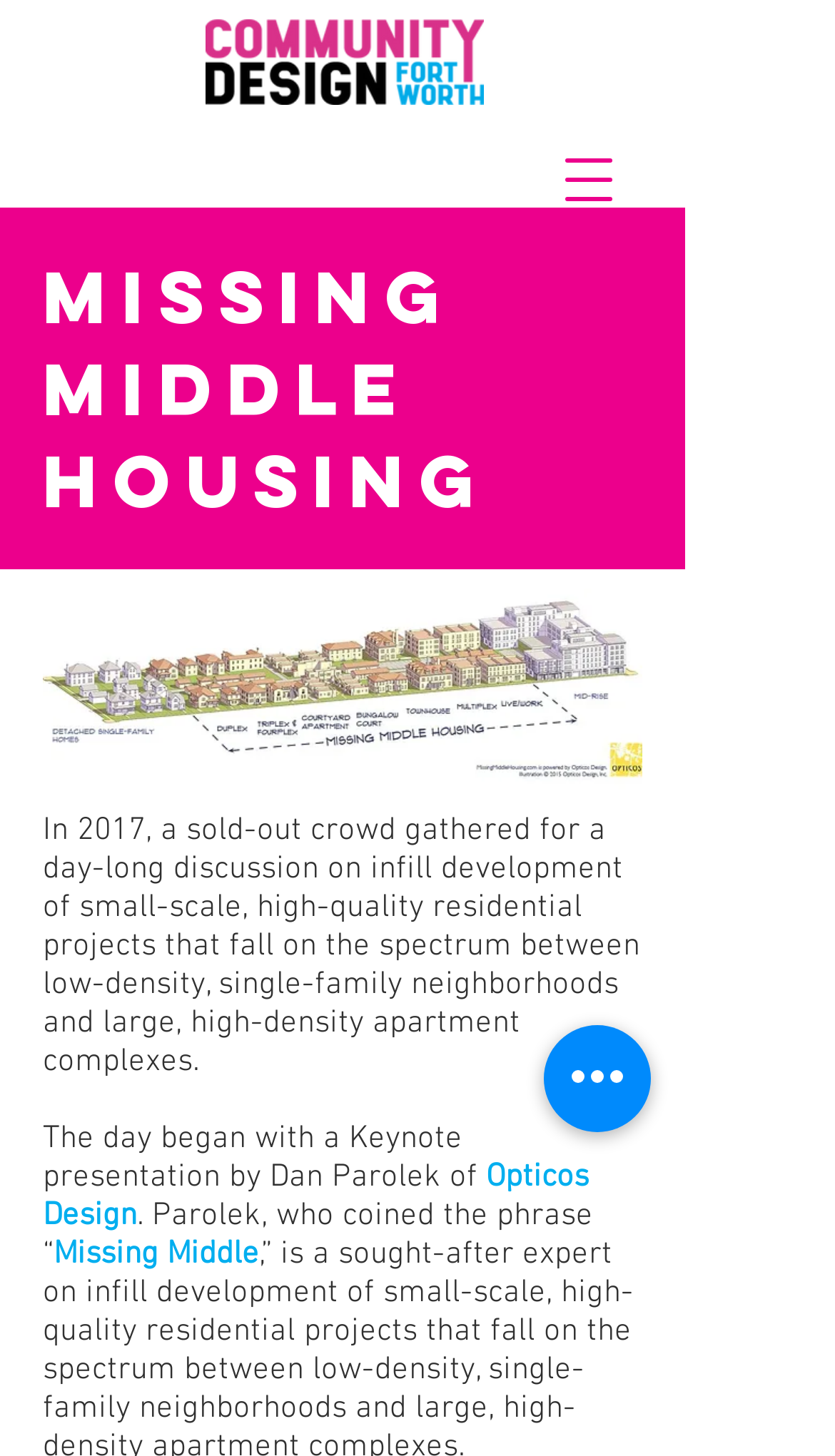Convey a detailed summary of the webpage, mentioning all key elements.

The webpage is about "Missing Middle Housing" and is related to Design Fort Worth. At the top left, there is a logo of CDFW (Center for Design: Fort Worth) with a link to it. Next to the logo, on the top right, there is a button to open a navigation menu. 

Below the logo, there is a heading that reads "Missing Middle Housing". To the right of the heading, there is an image. 

Below the image, there is a paragraph of text that describes an event that took place in 2017 in Fort Worth, TX, where a discussion was held on infill development of small-scale, high-quality residential projects. 

Following the paragraph, there is another paragraph that continues the description of the event, mentioning a keynote presentation by Dan Parolek of Opticos Design, who coined the phrase "Missing Middle". There are links to "Opticos Design" and "Missing Middle" within the text. 

At the bottom right, there is a button labeled "Quick actions".